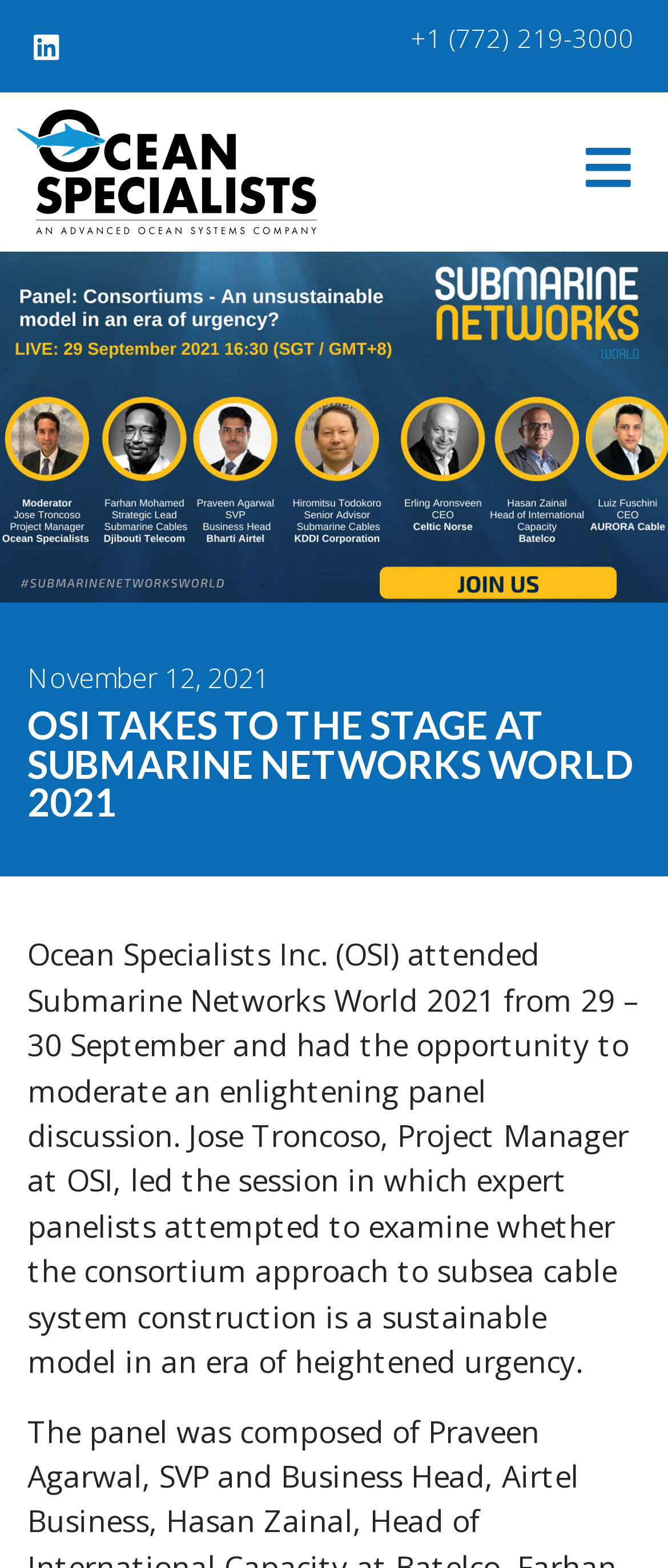Who led the panel discussion?
Using the picture, provide a one-word or short phrase answer.

Jose Troncoso